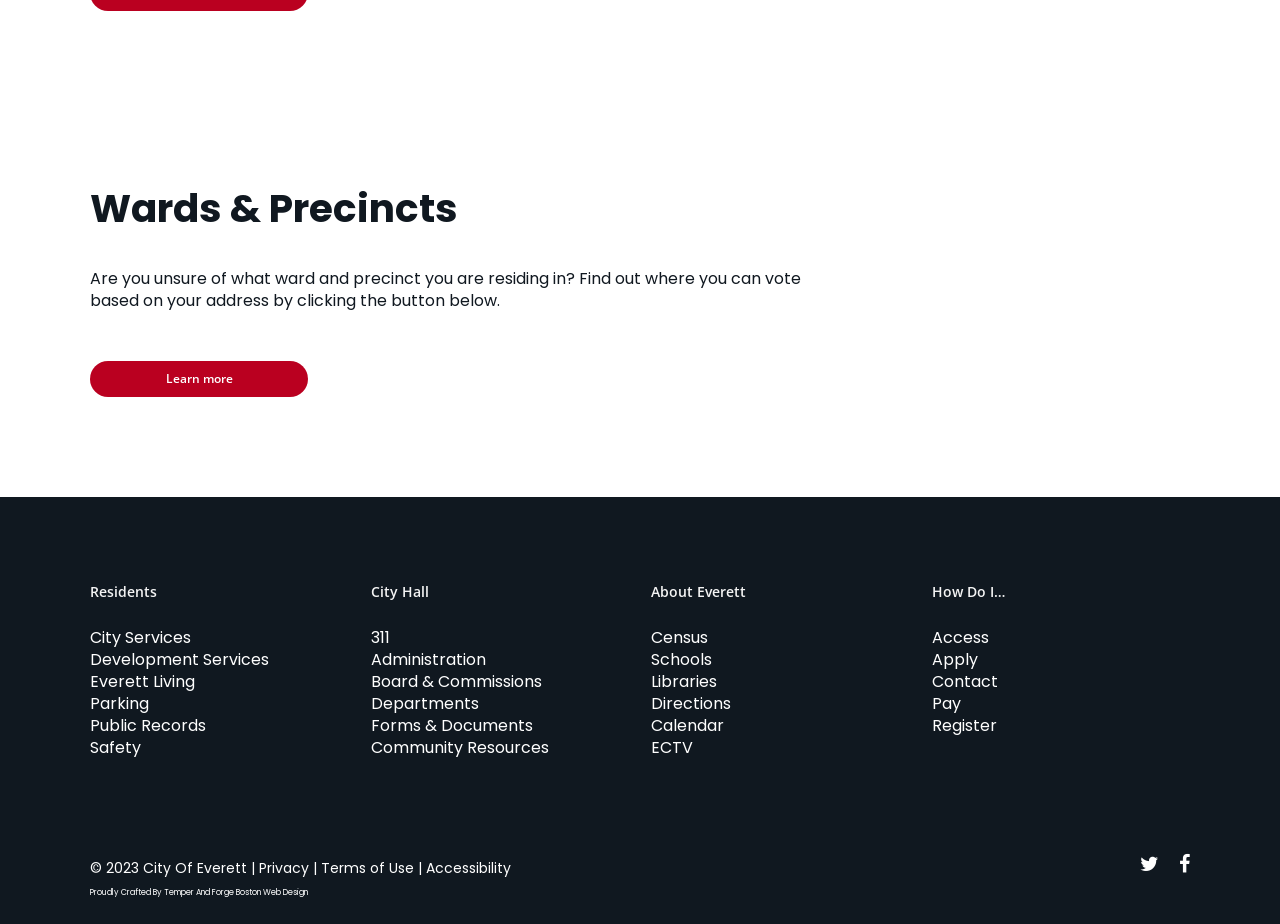Give the bounding box coordinates for the element described as: "City Services".

[0.07, 0.677, 0.149, 0.702]